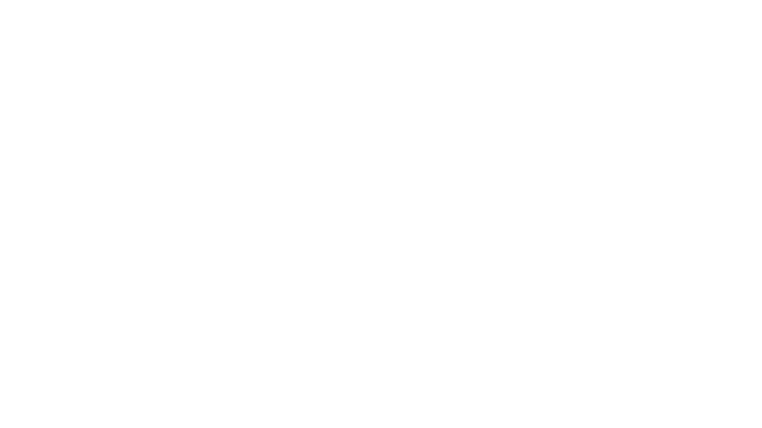What type of data can clients leverage for further evaluation?
Give a single word or phrase as your answer by examining the image.

STL data